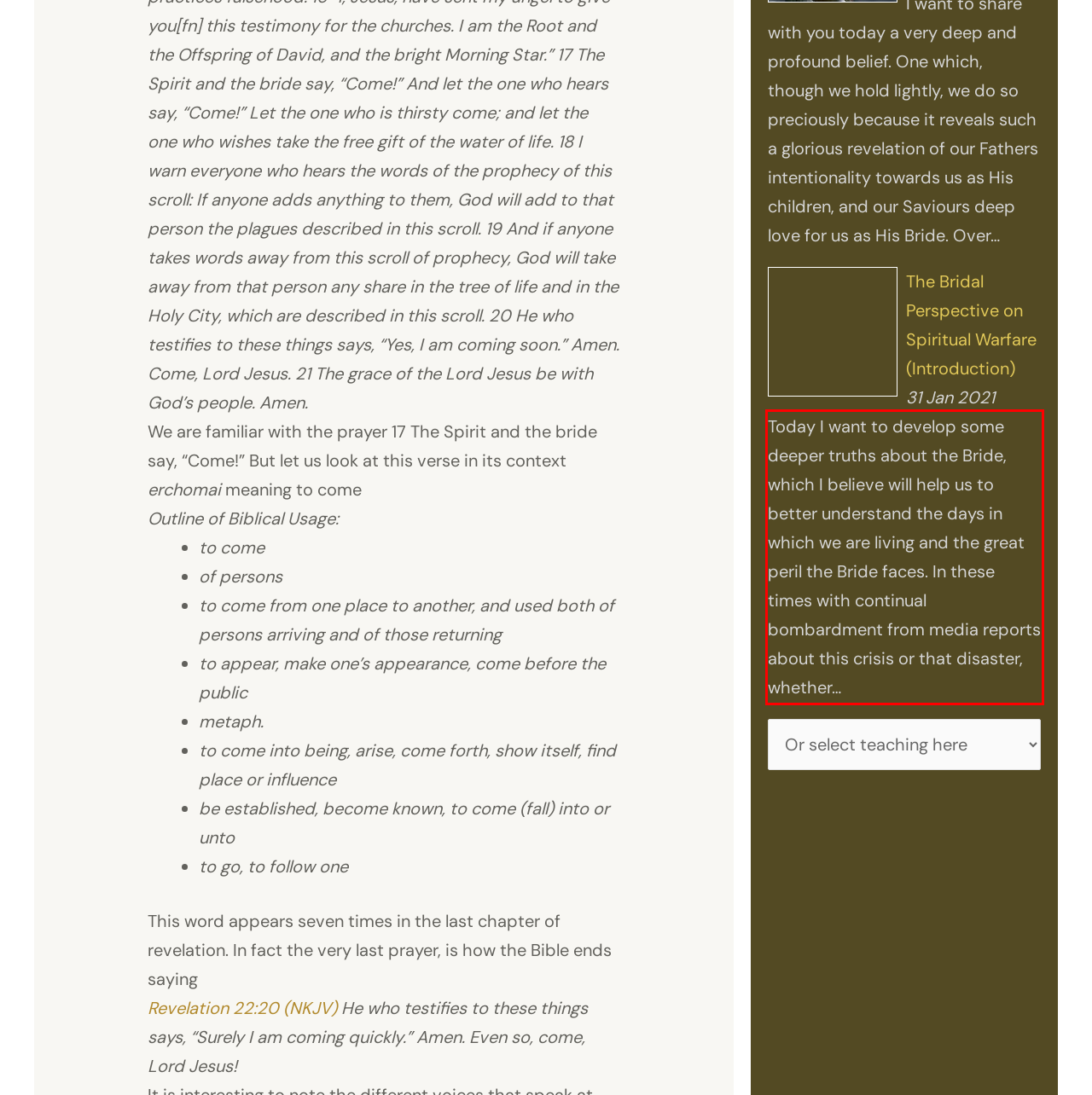Examine the webpage screenshot, find the red bounding box, and extract the text content within this marked area.

Today I want to develop some deeper truths about the Bride, which I believe will help us to better understand the days in which we are living and the great peril the Bride faces. In these times with continual bombardment from media reports about this crisis or that disaster, whether…